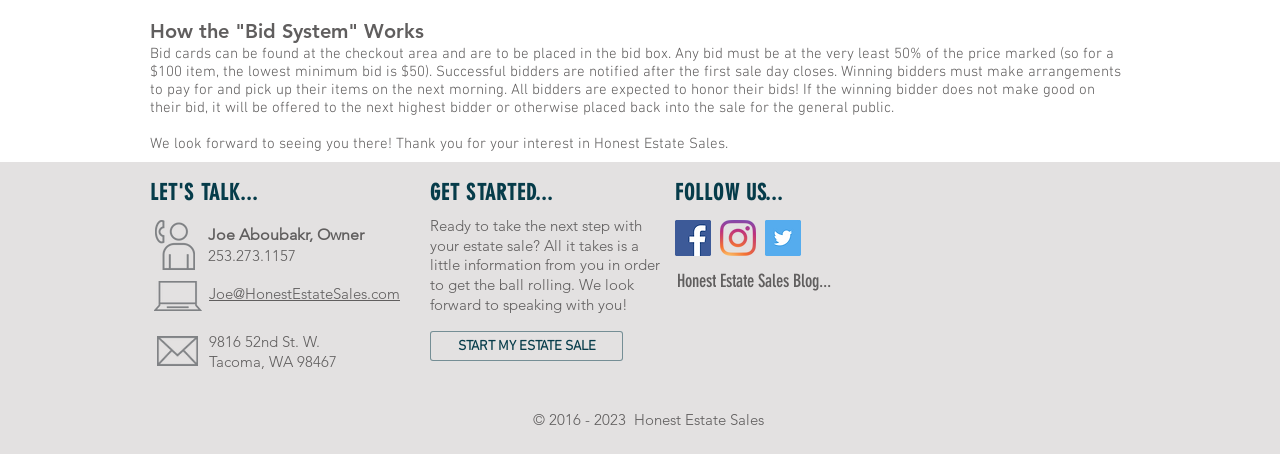Determine the bounding box coordinates of the clickable region to carry out the instruction: "Click the 'Joe@HonestEstateSales.com' email link".

[0.163, 0.63, 0.312, 0.67]